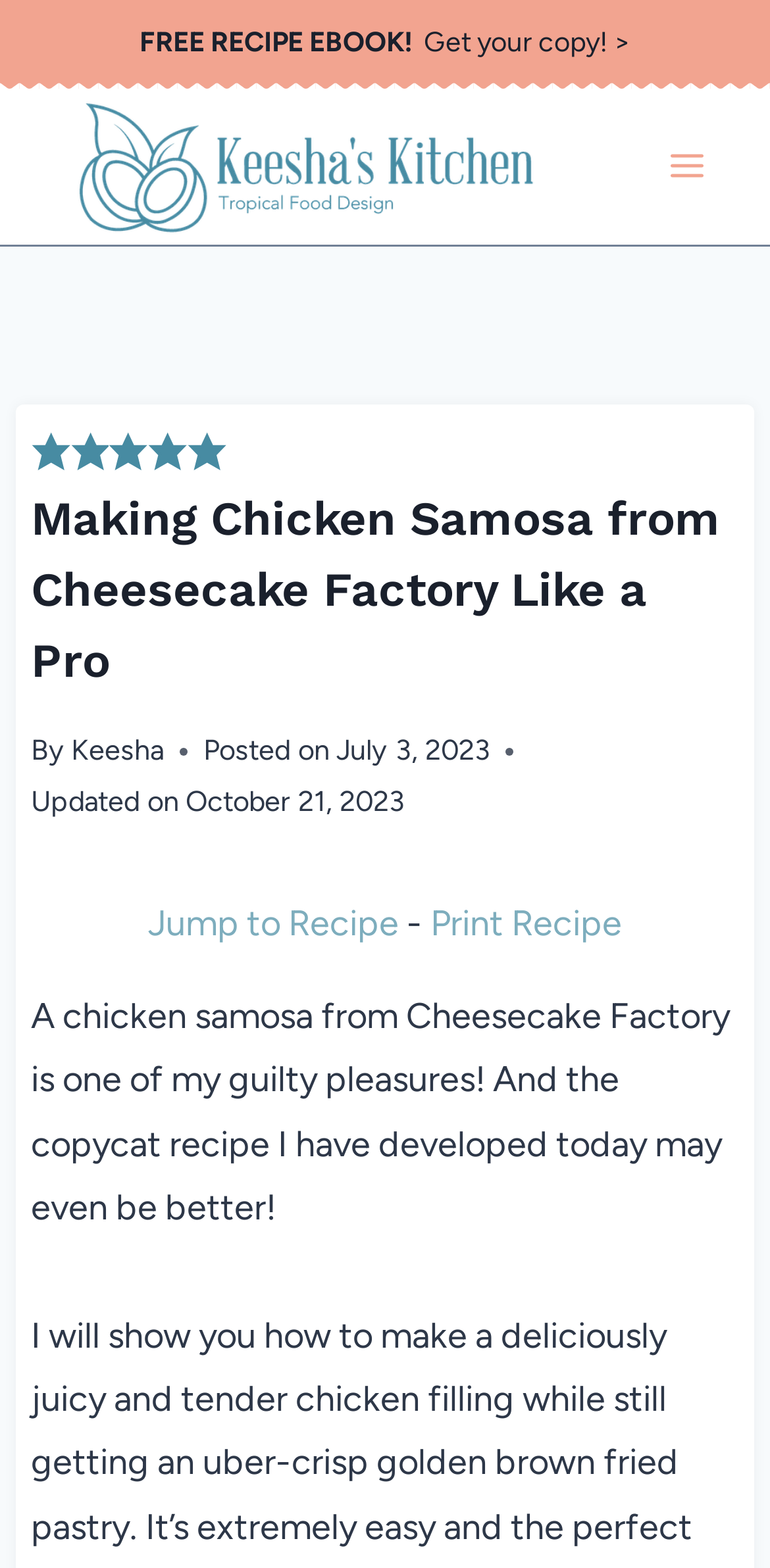Using the provided description Toggle Menu, find the bounding box coordinates for the UI element. Provide the coordinates in (top-left x, top-left y, bottom-right x, bottom-right y) format, ensuring all values are between 0 and 1.

[0.844, 0.087, 0.938, 0.126]